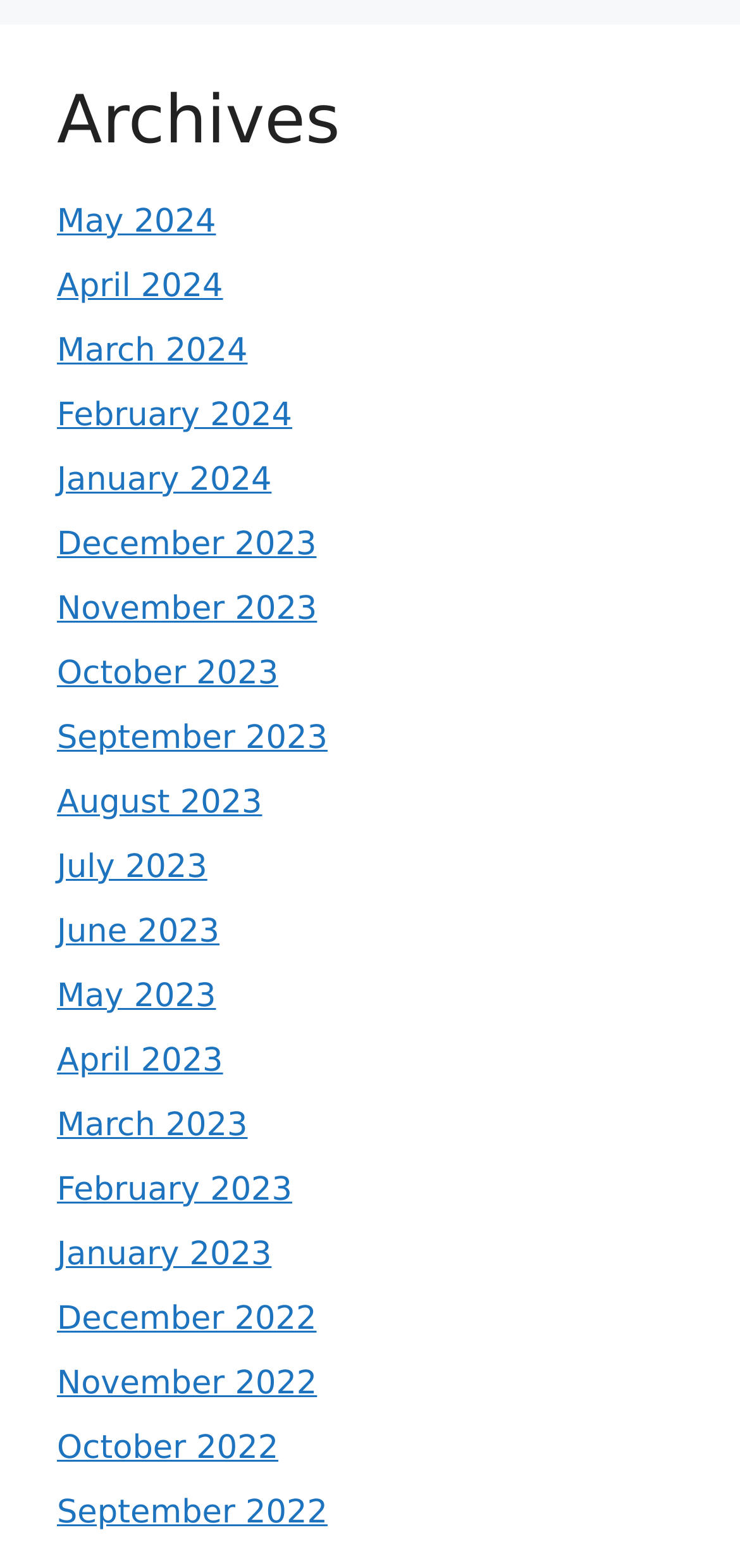Please provide the bounding box coordinates in the format (top-left x, top-left y, bottom-right x, bottom-right y). Remember, all values are floating point numbers between 0 and 1. What is the bounding box coordinate of the region described as: March 2023

[0.077, 0.706, 0.335, 0.73]